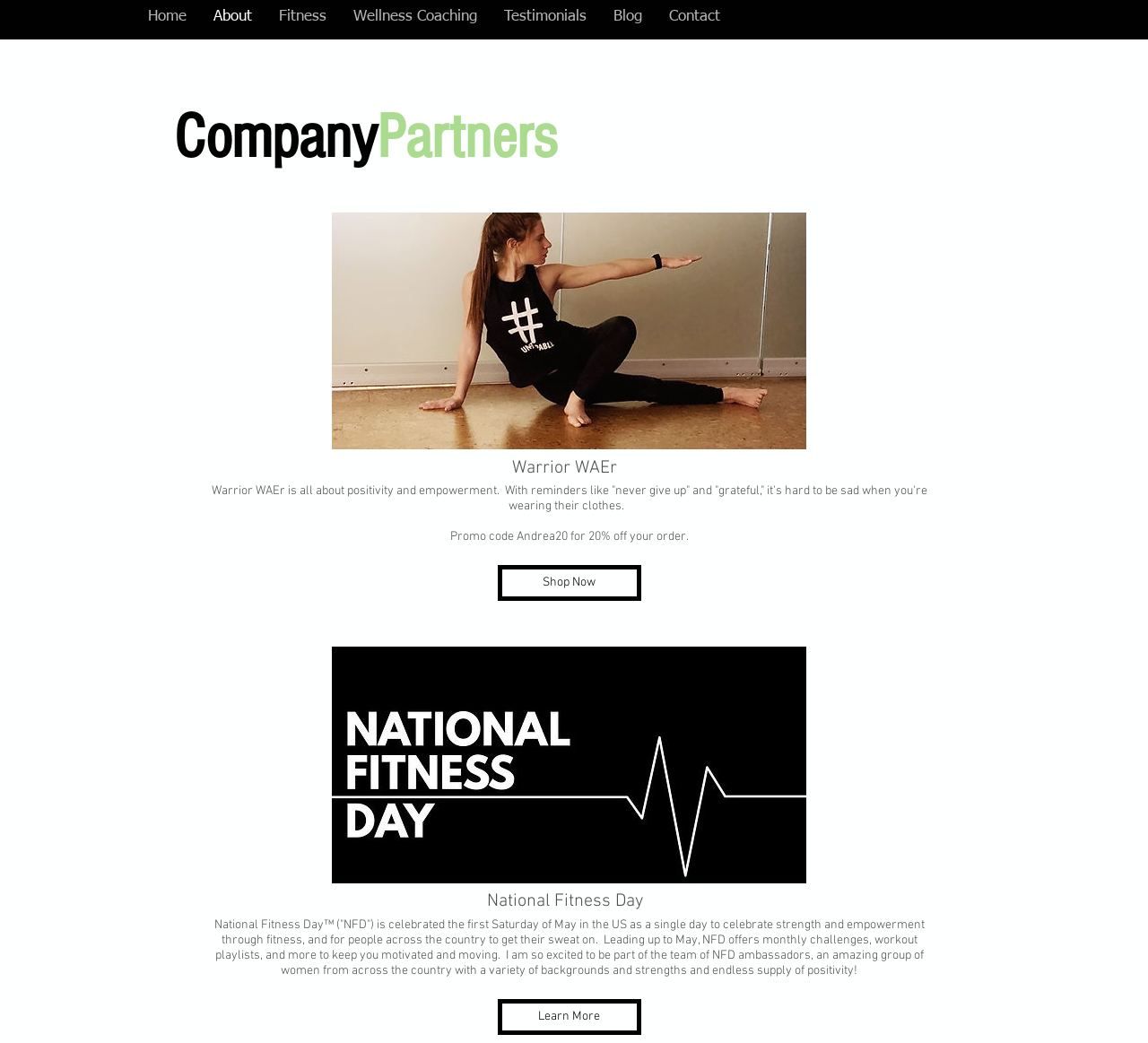Identify the bounding box for the given UI element using the description provided. Coordinates should be in the format (top-left x, top-left y, bottom-right x, bottom-right y) and must be between 0 and 1. Here is the description: Shop Now

[0.433, 0.542, 0.558, 0.576]